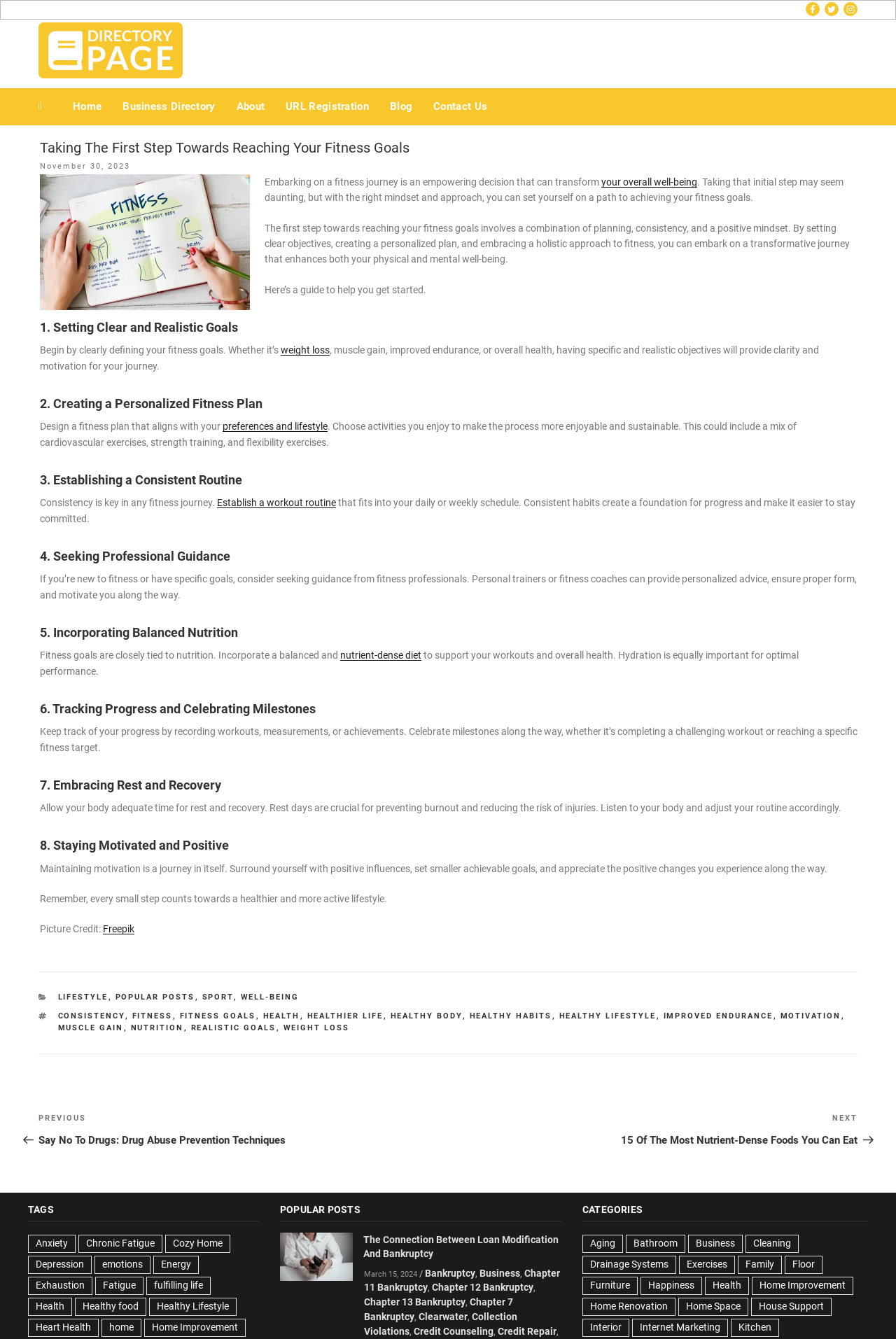How many social media links are in the footer?
Utilize the information in the image to give a detailed answer to the question.

I counted the number of social media links in the footer section, which are Facebook, Twitter, and Instagram, and found that there are 3 links.